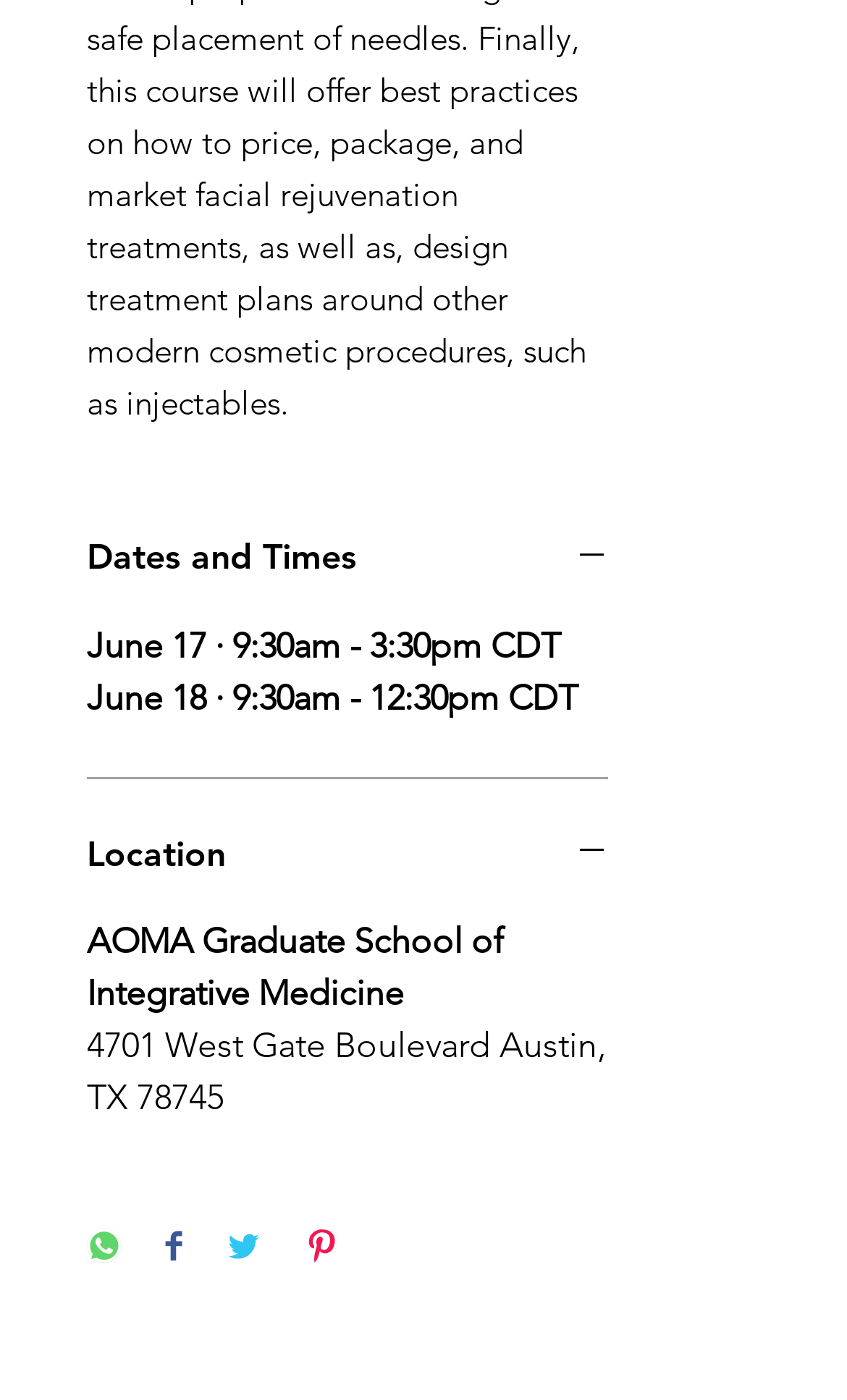From the details in the image, provide a thorough response to the question: What is the date and time of the first event?

I found the answer by looking at the StaticText element with the bounding box coordinates [0.103, 0.446, 0.662, 0.475], which contains the text 'June 17 · 9:30am - 3:30pm CDT'.